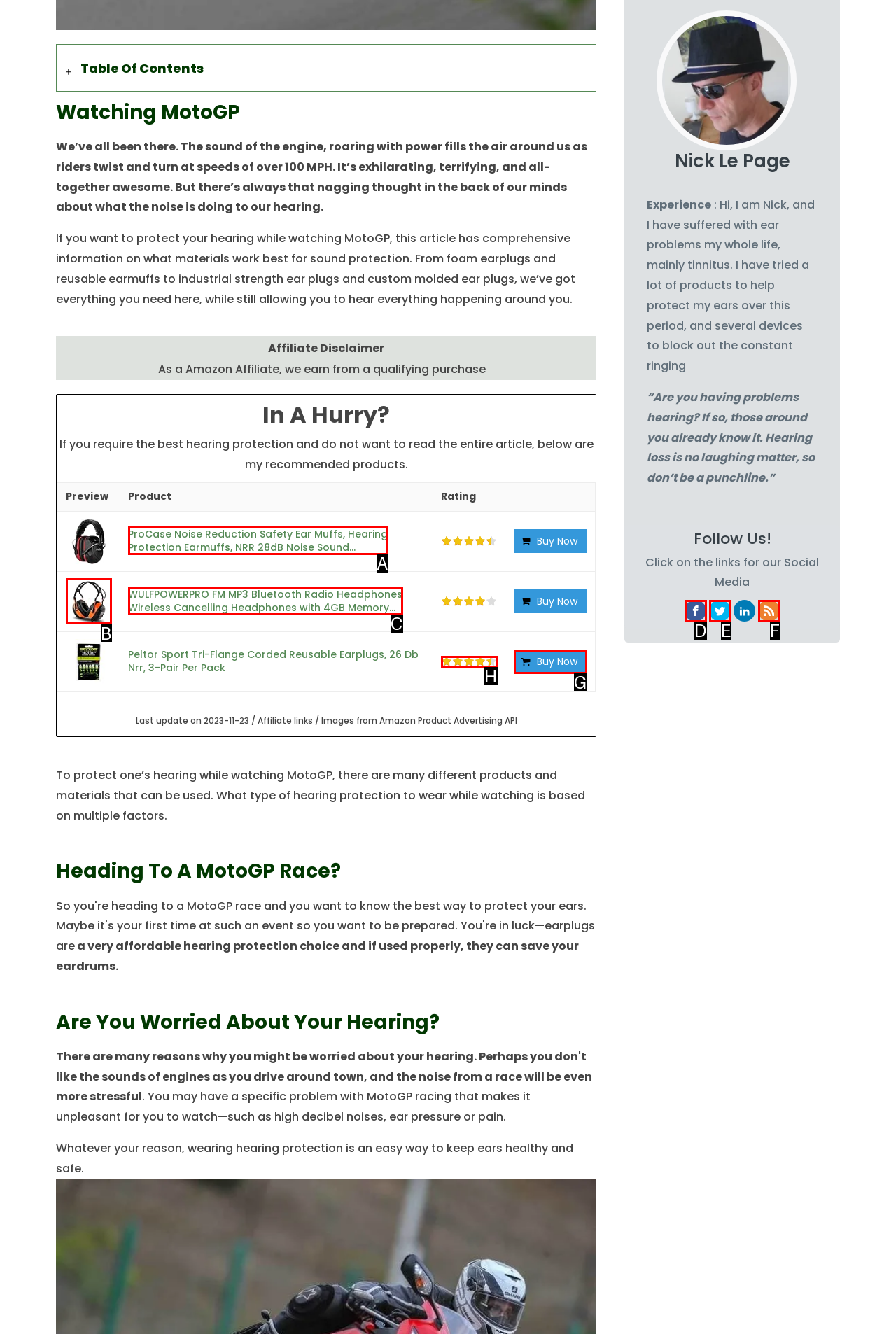Refer to the description: Visit our RSS feed and choose the option that best fits. Provide the letter of that option directly from the options.

F